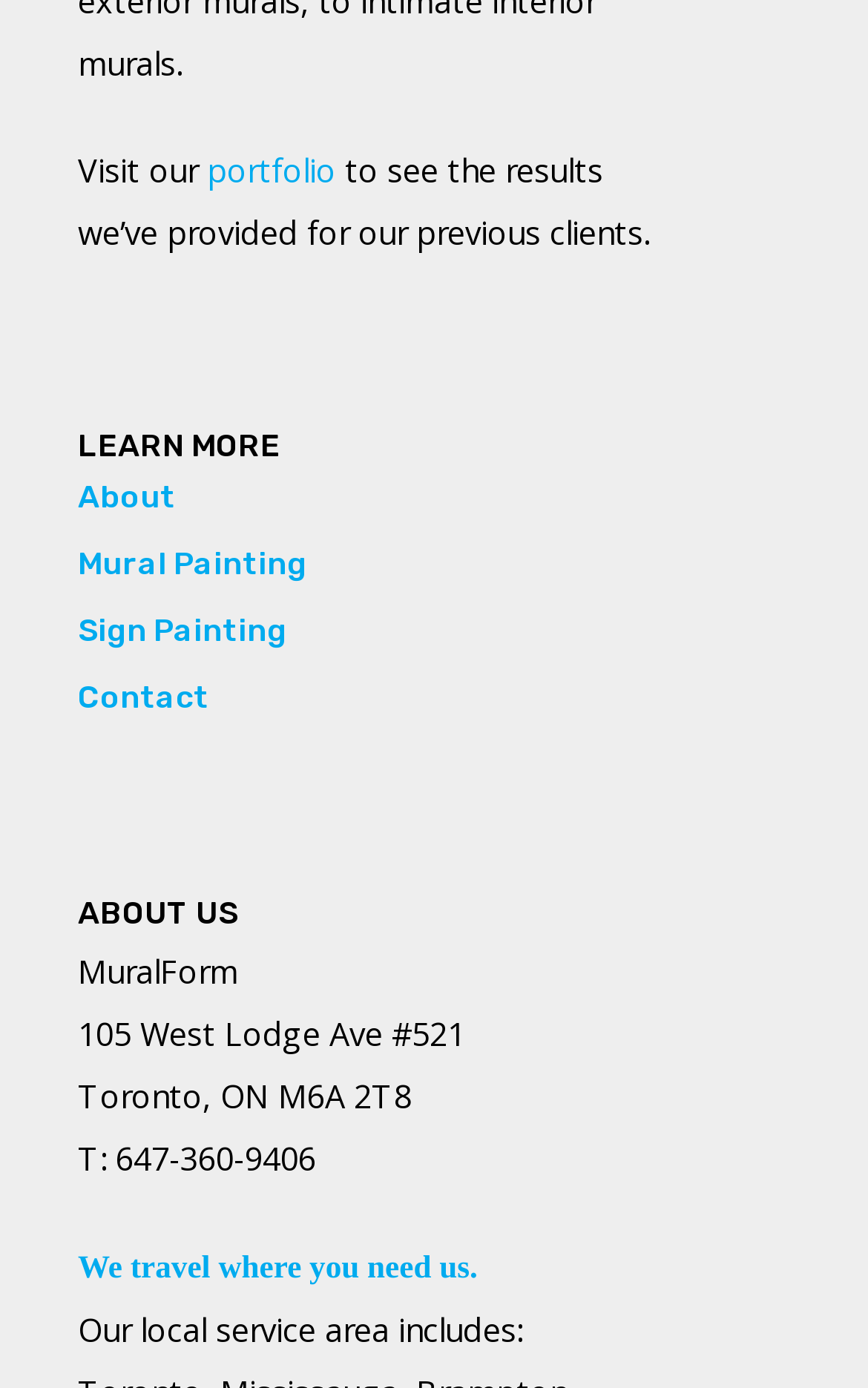Examine the image carefully and respond to the question with a detailed answer: 
What is the phone number?

The phone number can be found in the static text element 'T: 647-360-9406' located at [0.09, 0.819, 0.364, 0.85] which is a part of the contact information section.